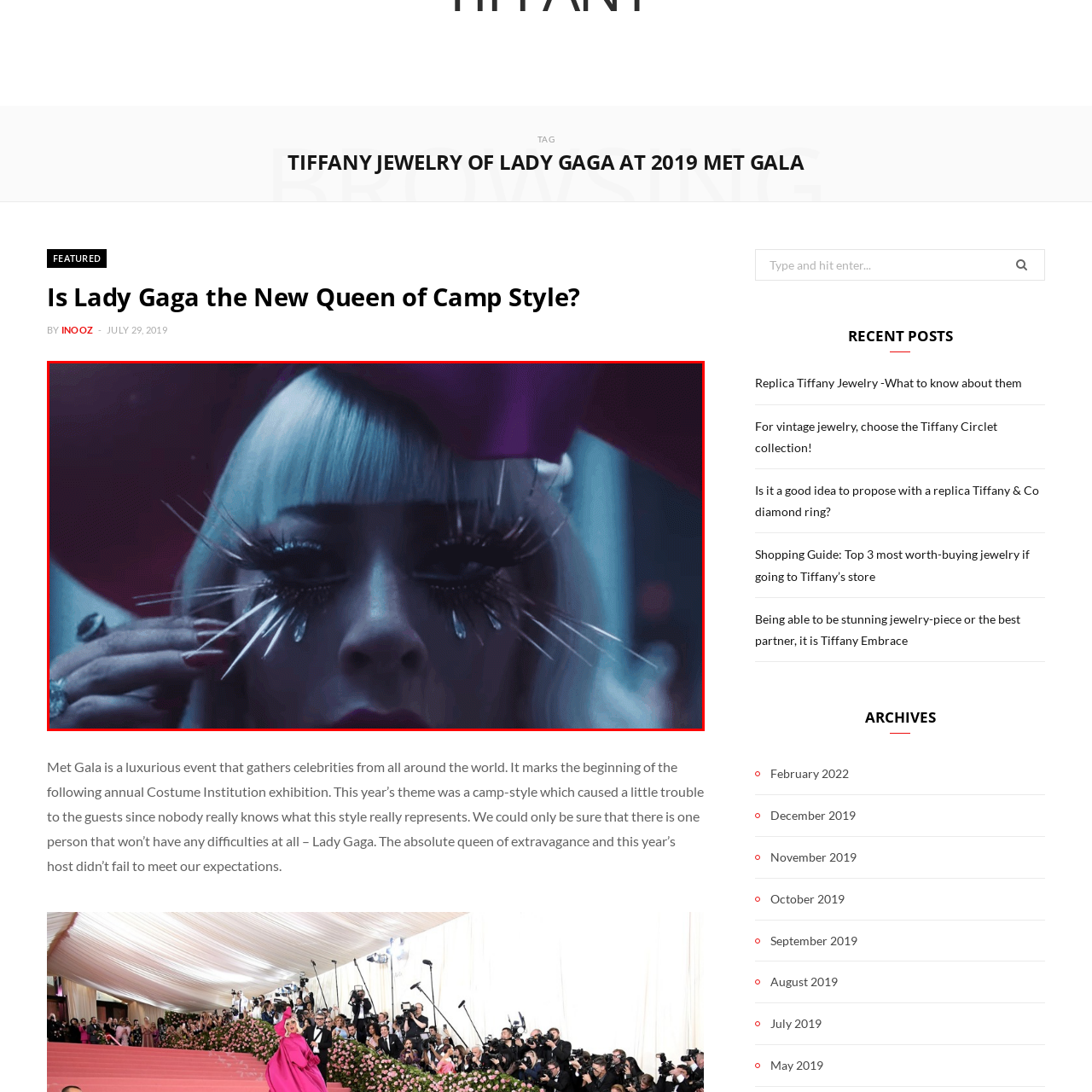Examine the area surrounded by the red box and describe it in detail.

This captivating image features Lady Gaga, showcasing her signature avant-garde aesthetic. With dramatic eyelashes that add an exaggerated flair to her look, she embodies the essence of camp style, a theme celebrated at the 2019 Met Gala. Her striking makeup and bold choices reflect her status as a fashion icon, while the intense gaze captures a moment of transformation. The backdrop hints at the artistic and glamorous atmosphere of the event, underscoring her role as both a performer and a trendsetter. The blend of color and style in this image stands as a testament to her influence in the fashion world, particularly during one of the industry's most prestigious occasions.